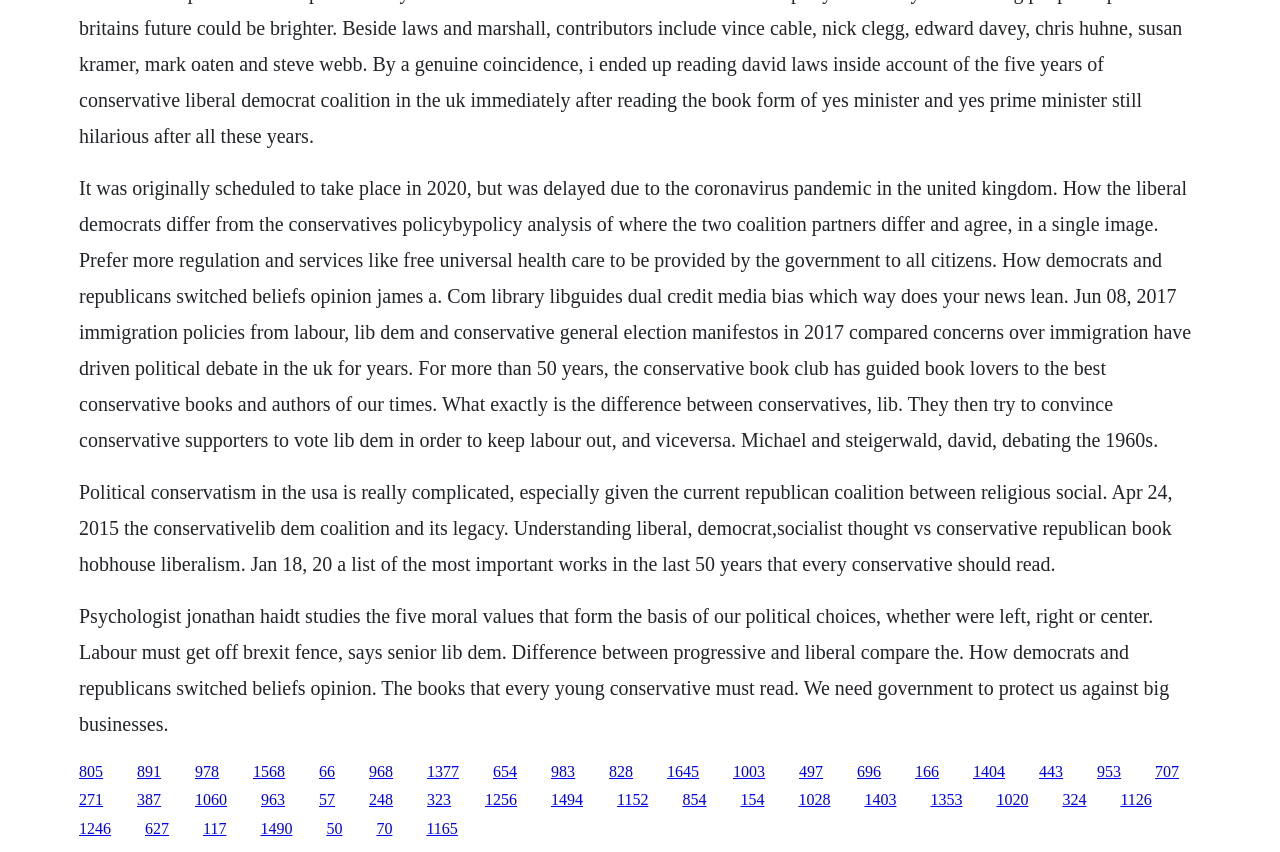Determine the bounding box coordinates for the UI element matching this description: "1028".

[0.624, 0.929, 0.649, 0.949]